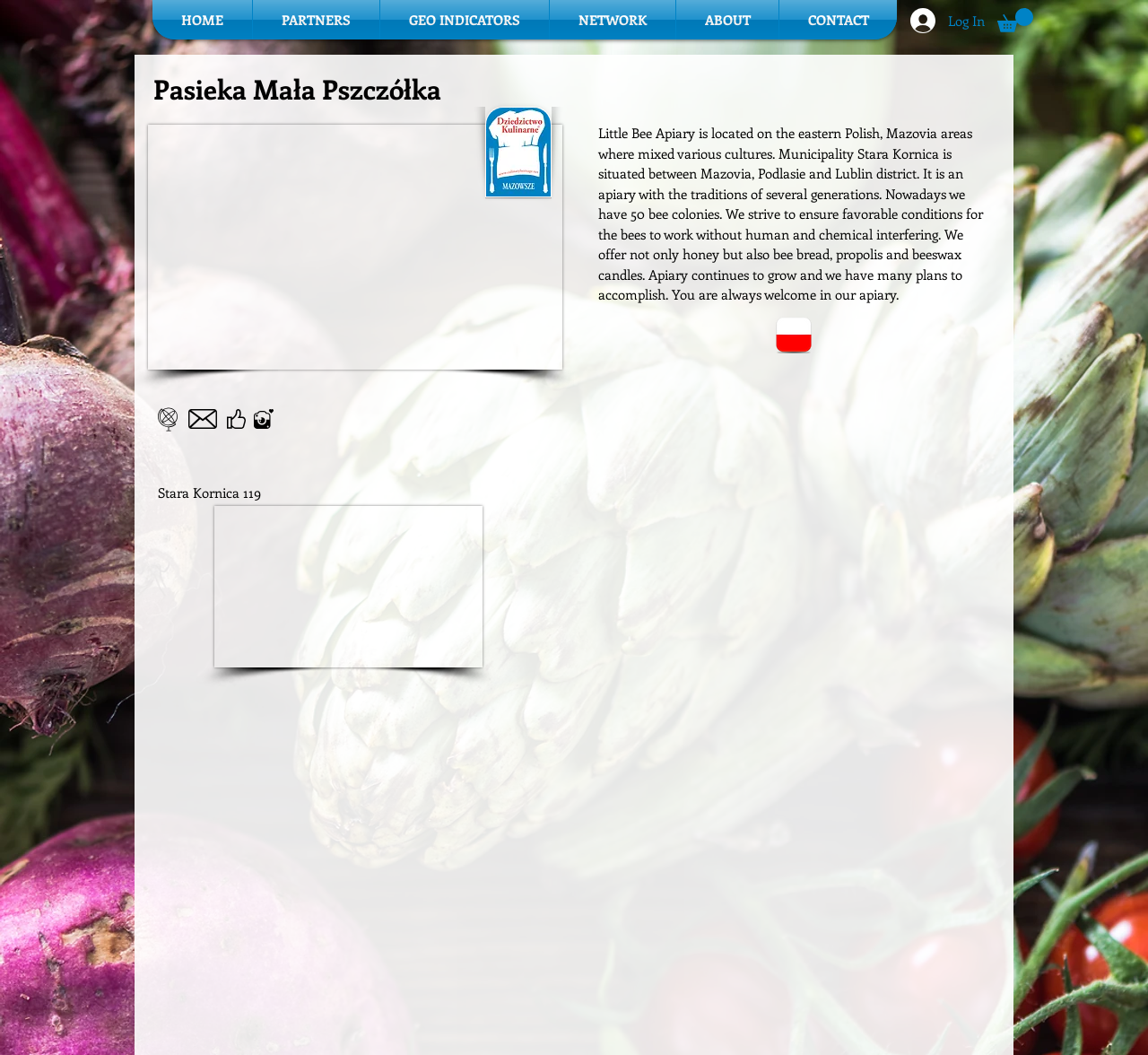Using the given element description, provide the bounding box coordinates (top-left x, top-left y, bottom-right x, bottom-right y) for the corresponding UI element in the screenshot: NETWORK

[0.479, 0.0, 0.588, 0.037]